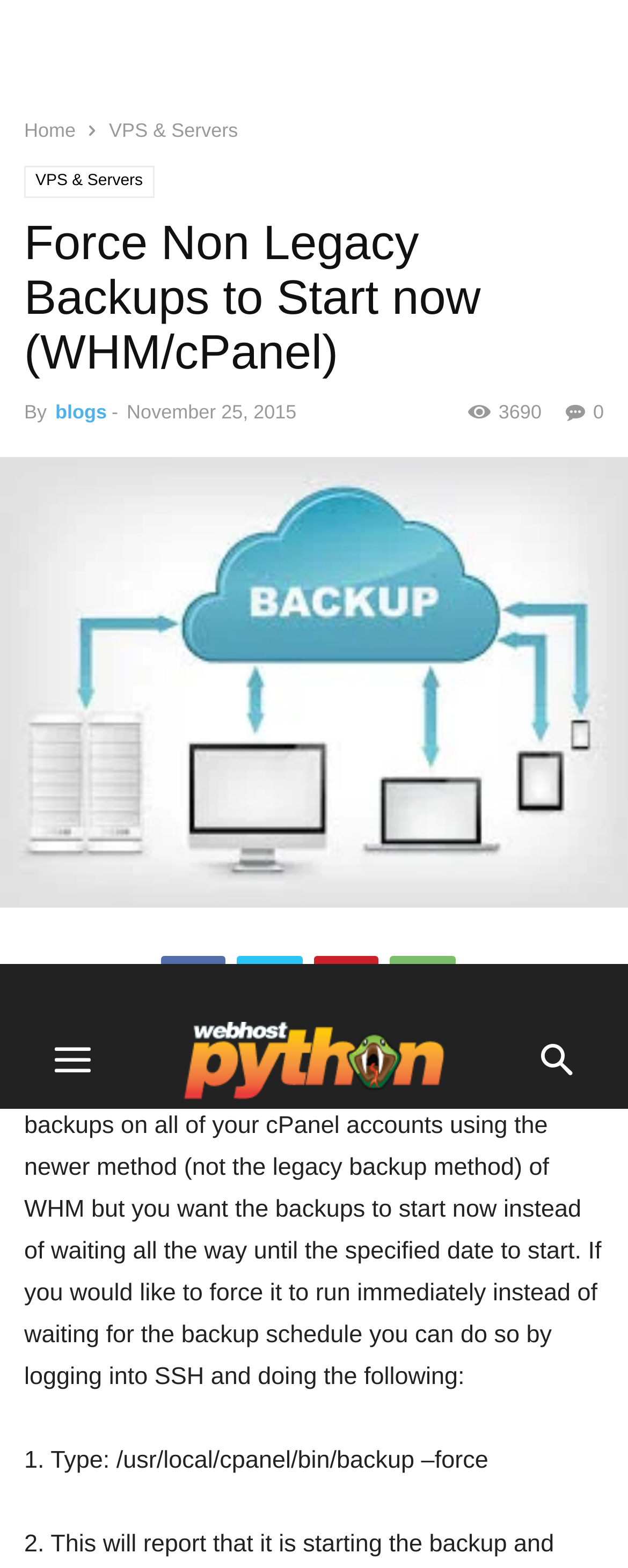How many steps are mentioned in the article?
Look at the image and provide a short answer using one word or a phrase.

1